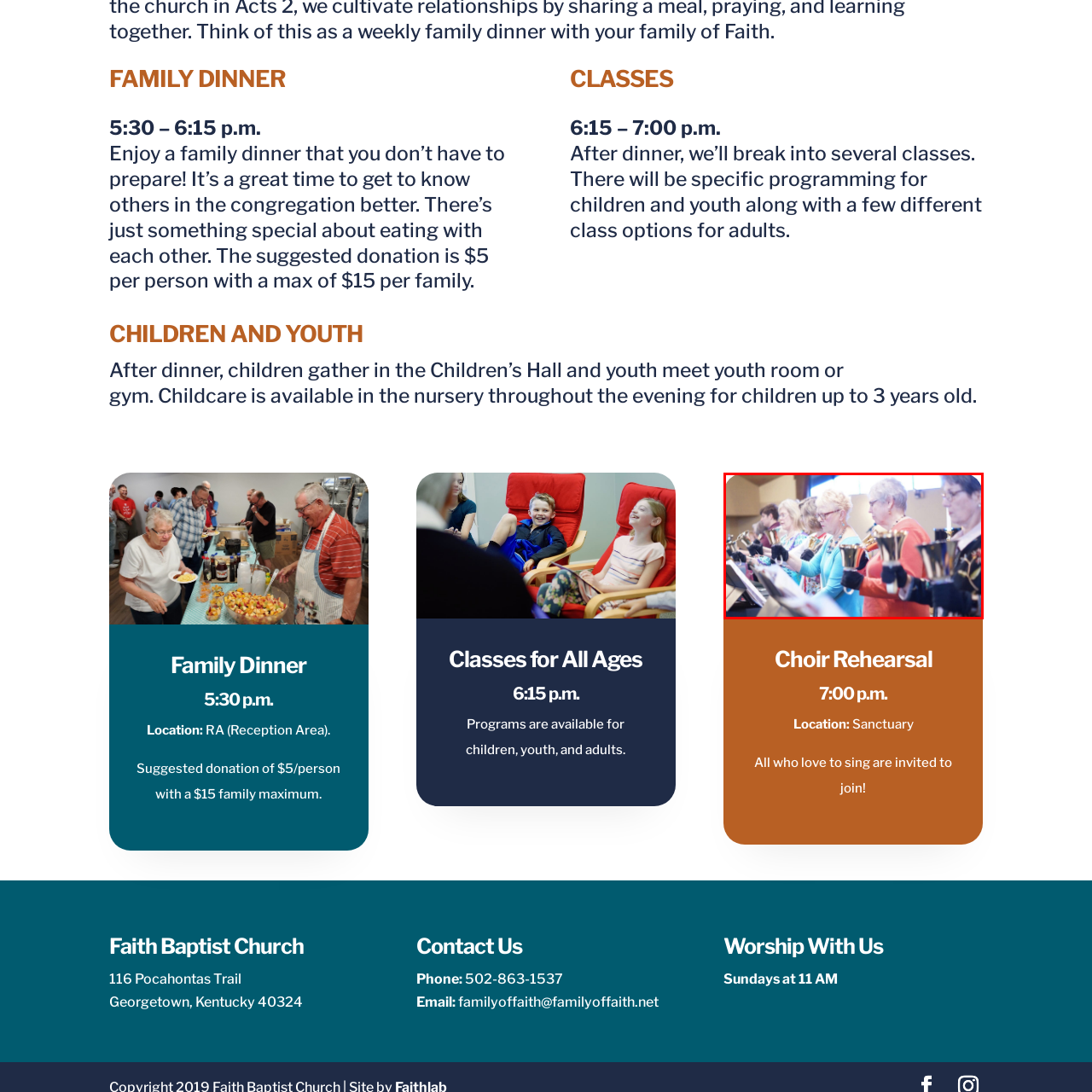What is the atmosphere of the event?
Look at the image enclosed by the red bounding box and give a detailed answer using the visual information available in the image.

The image suggests an element of collaboration and musicality among the group, as they are all focused on the sheet music in front of them, indicating a sense of unity and harmony in their performance.